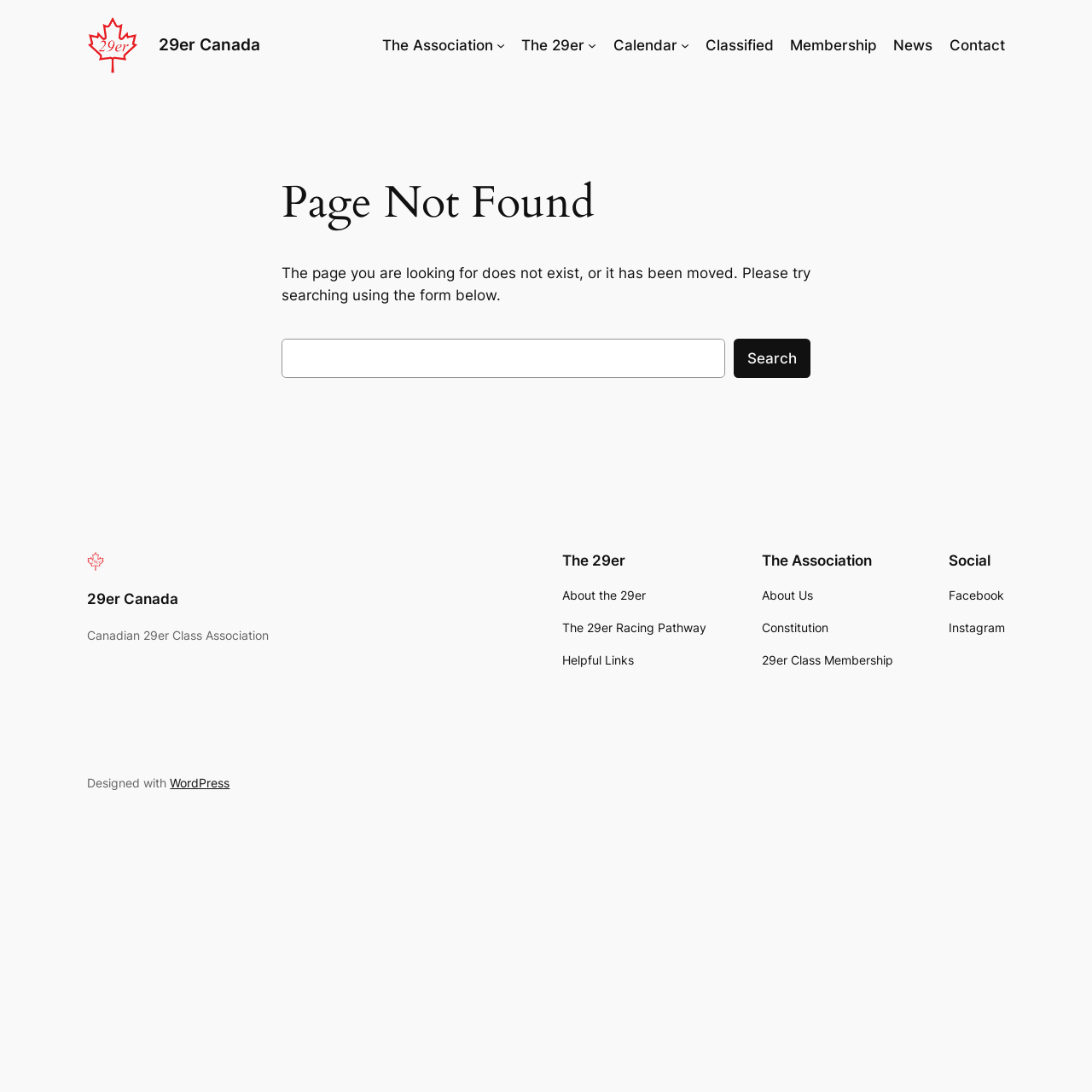What is the theme of the website?
Please use the image to provide an in-depth answer to the question.

Although the webpage does not explicitly state the theme, the presence of the '29er' logo and the mention of 'The 29er' and '29er Class Membership' suggest that the website is related to sailing, specifically the 29er class of sailboats.